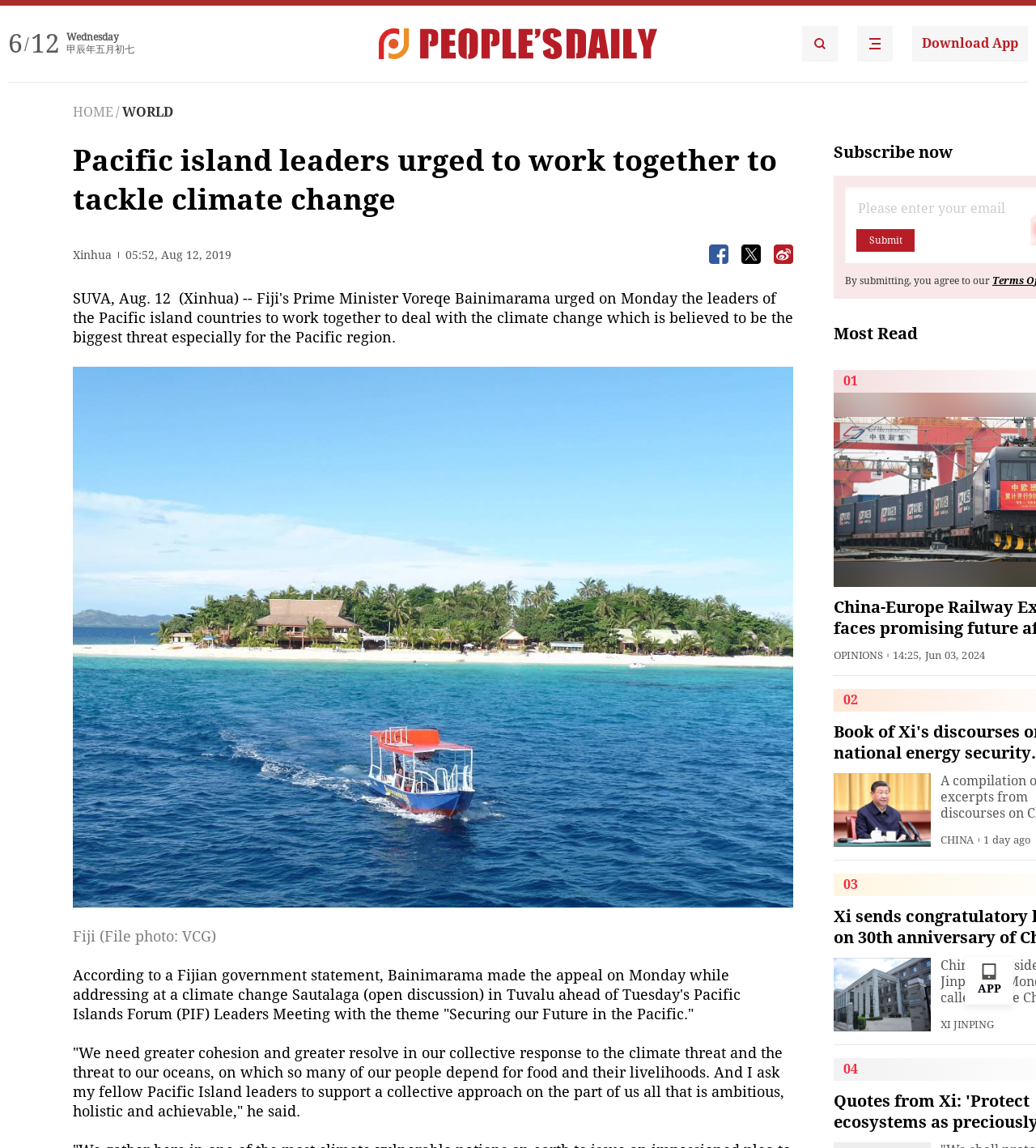What is the purpose of the buttons with images?
Please give a detailed and elaborate answer to the question.

The buttons with images are located below the title of the article and are likely used to share the article on social media platforms, as they are commonly used for this purpose on news websites.